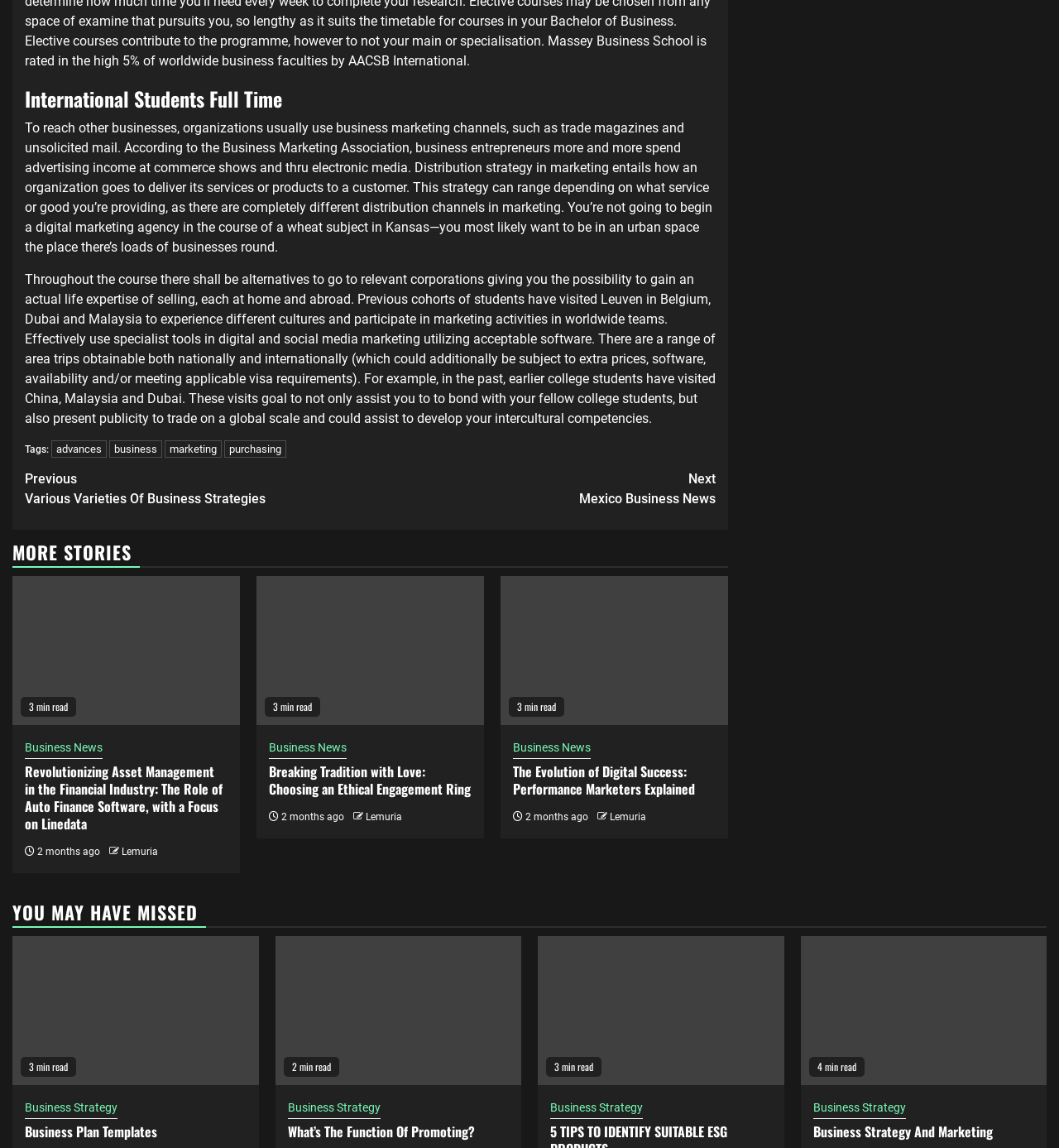Provide the bounding box coordinates of the HTML element this sentence describes: "parent_node: 3 min read". The bounding box coordinates consist of four float numbers between 0 and 1, i.e., [left, top, right, bottom].

[0.012, 0.815, 0.244, 0.945]